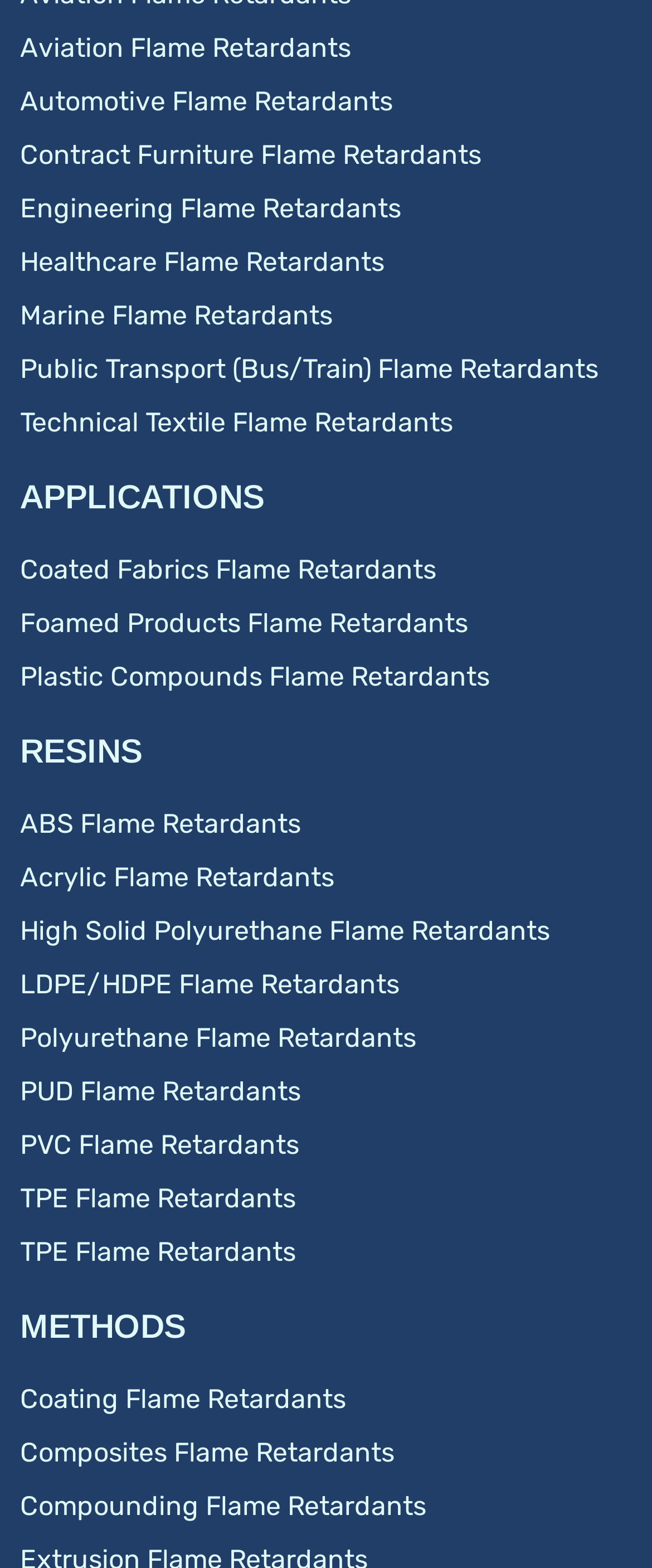Find the bounding box coordinates for the area that should be clicked to accomplish the instruction: "Click on Aviation Flame Retardants".

[0.031, 0.019, 0.538, 0.044]